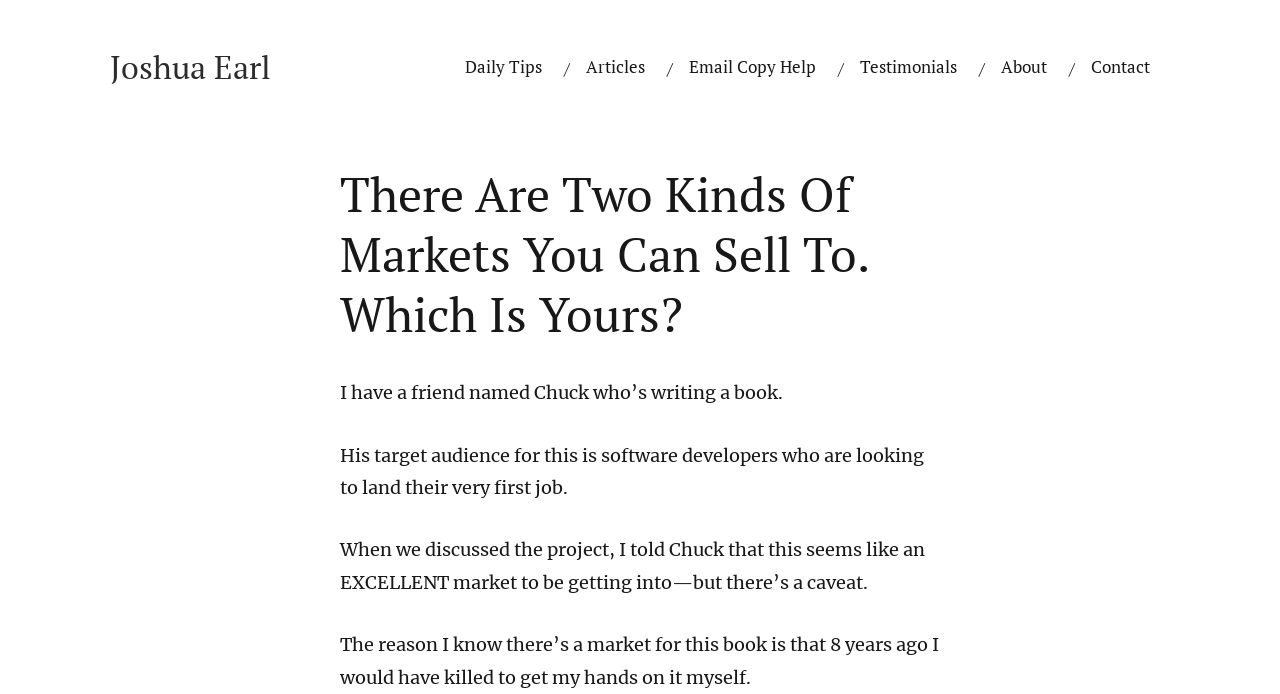How many links are in the top navigation bar?
Give a one-word or short phrase answer based on the image.

6